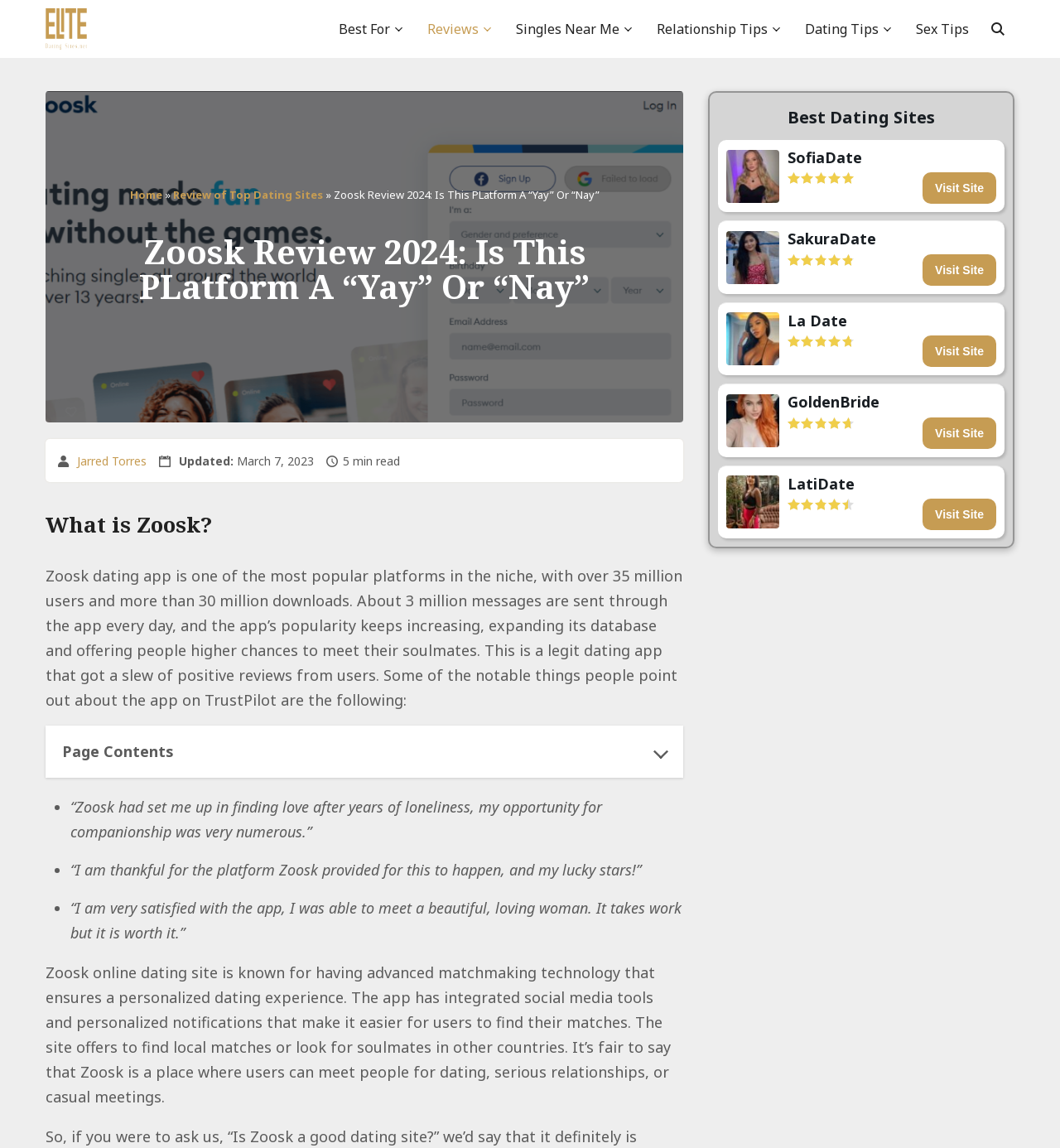Locate the bounding box coordinates of the clickable region necessary to complete the following instruction: "Click the 'Visit Site' button of SofiaDate". Provide the coordinates in the format of four float numbers between 0 and 1, i.e., [left, top, right, bottom].

[0.87, 0.15, 0.94, 0.178]